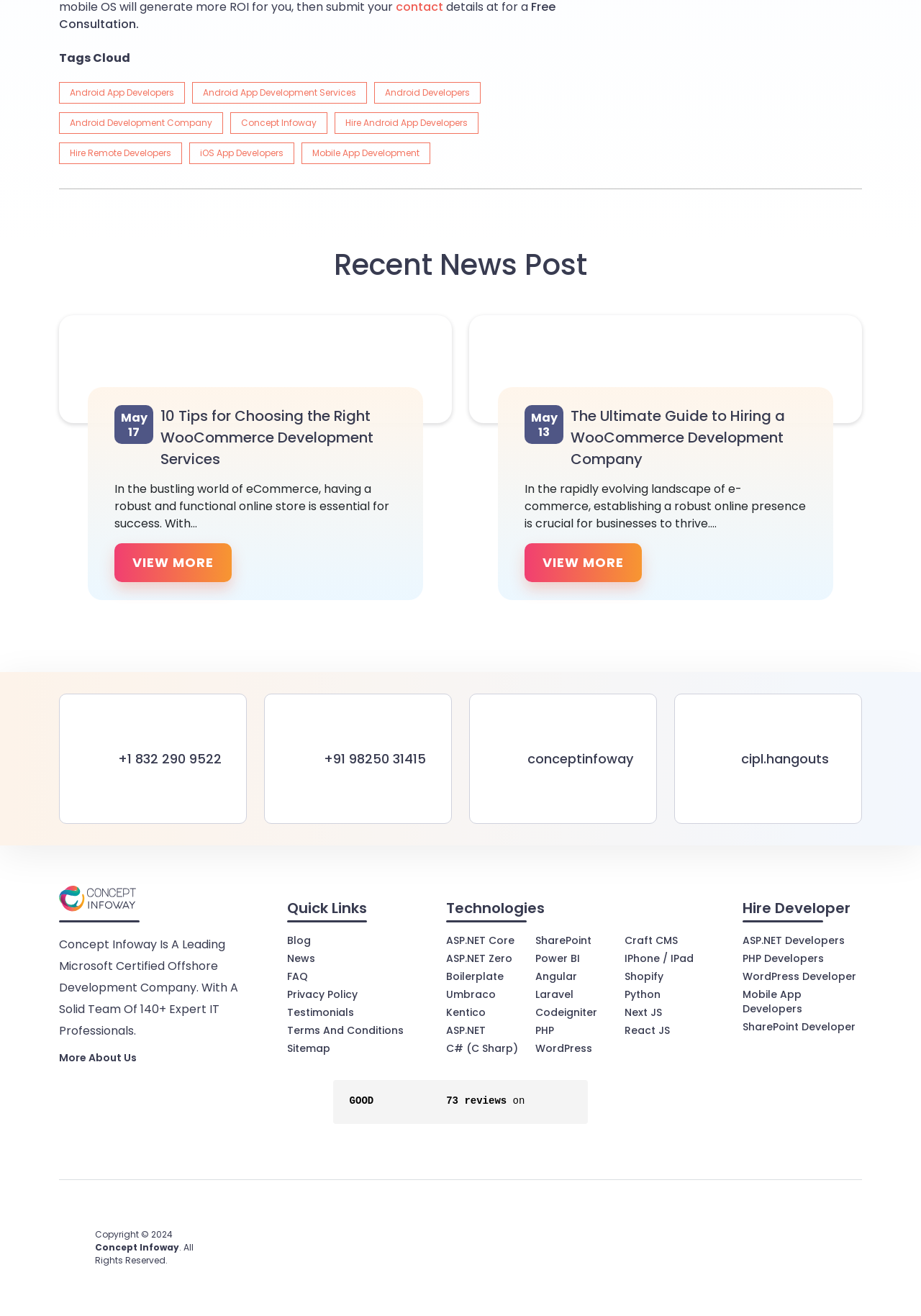Reply to the question below using a single word or brief phrase:
What is the company name mentioned on the webpage?

Concept Infoway